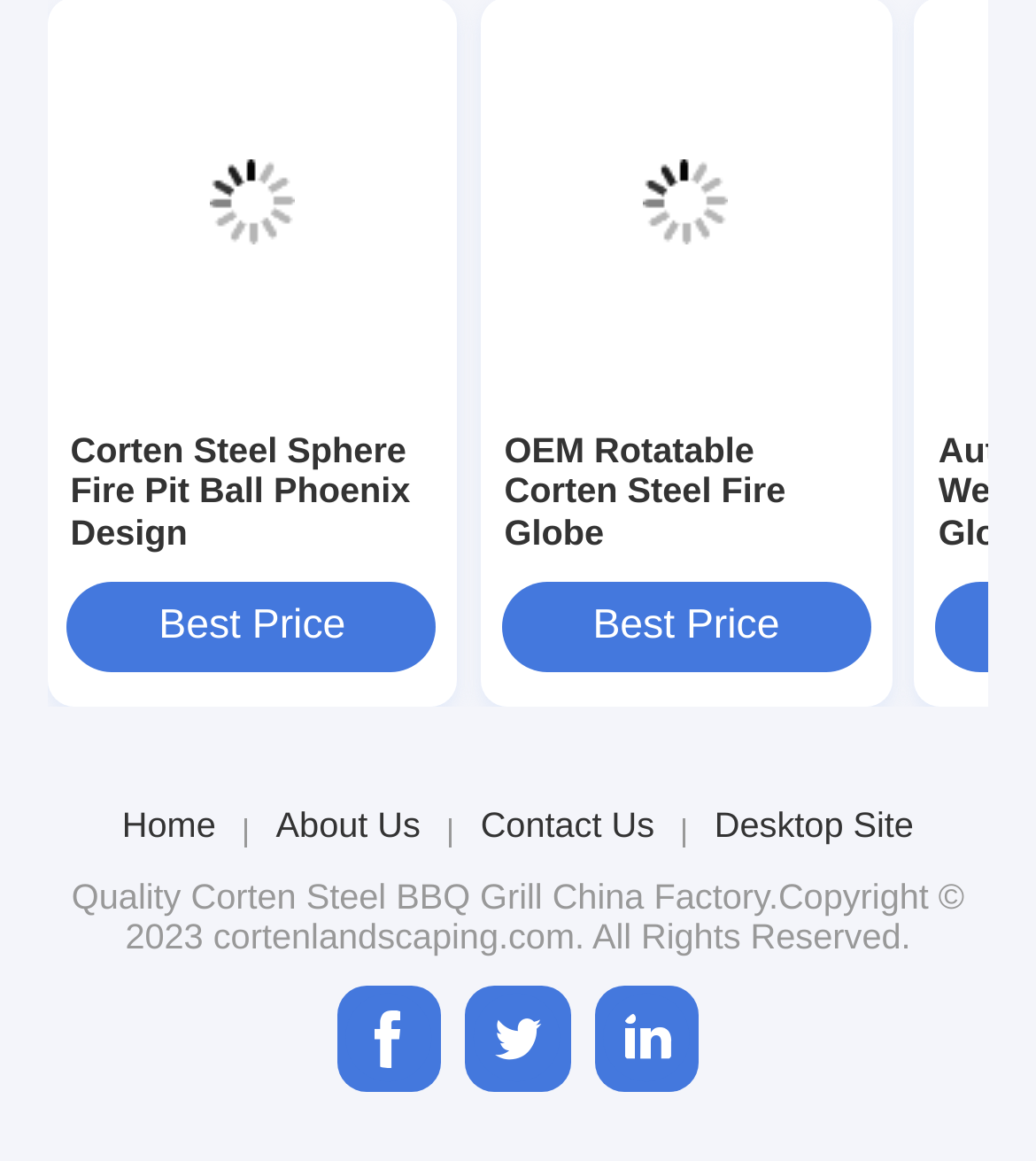How many images are on the page?
Observe the image and answer the question with a one-word or short phrase response.

2